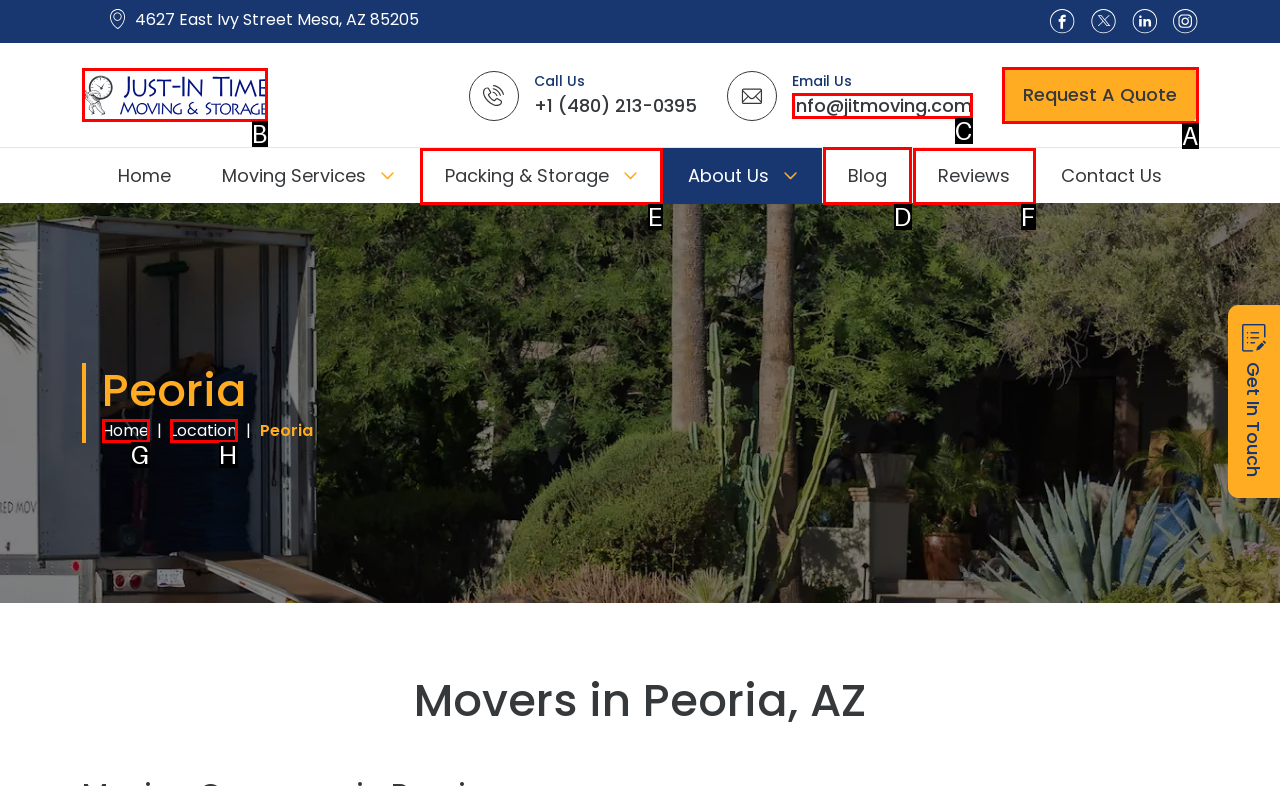Determine the right option to click to perform this task: Read the blog
Answer with the correct letter from the given choices directly.

D